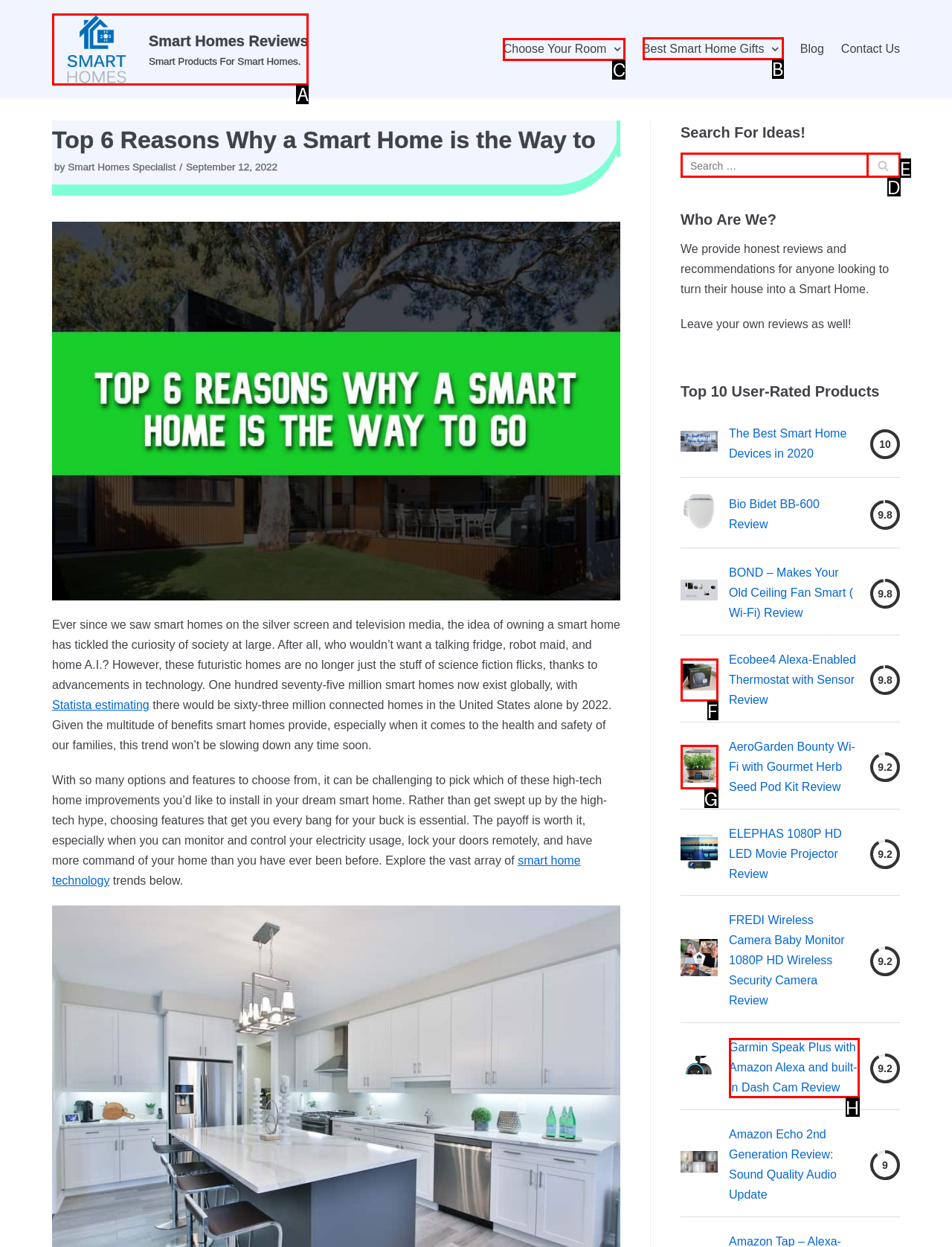Determine which HTML element should be clicked for this task: Explore 'Best Smart Home Gifts'
Provide the option's letter from the available choices.

B